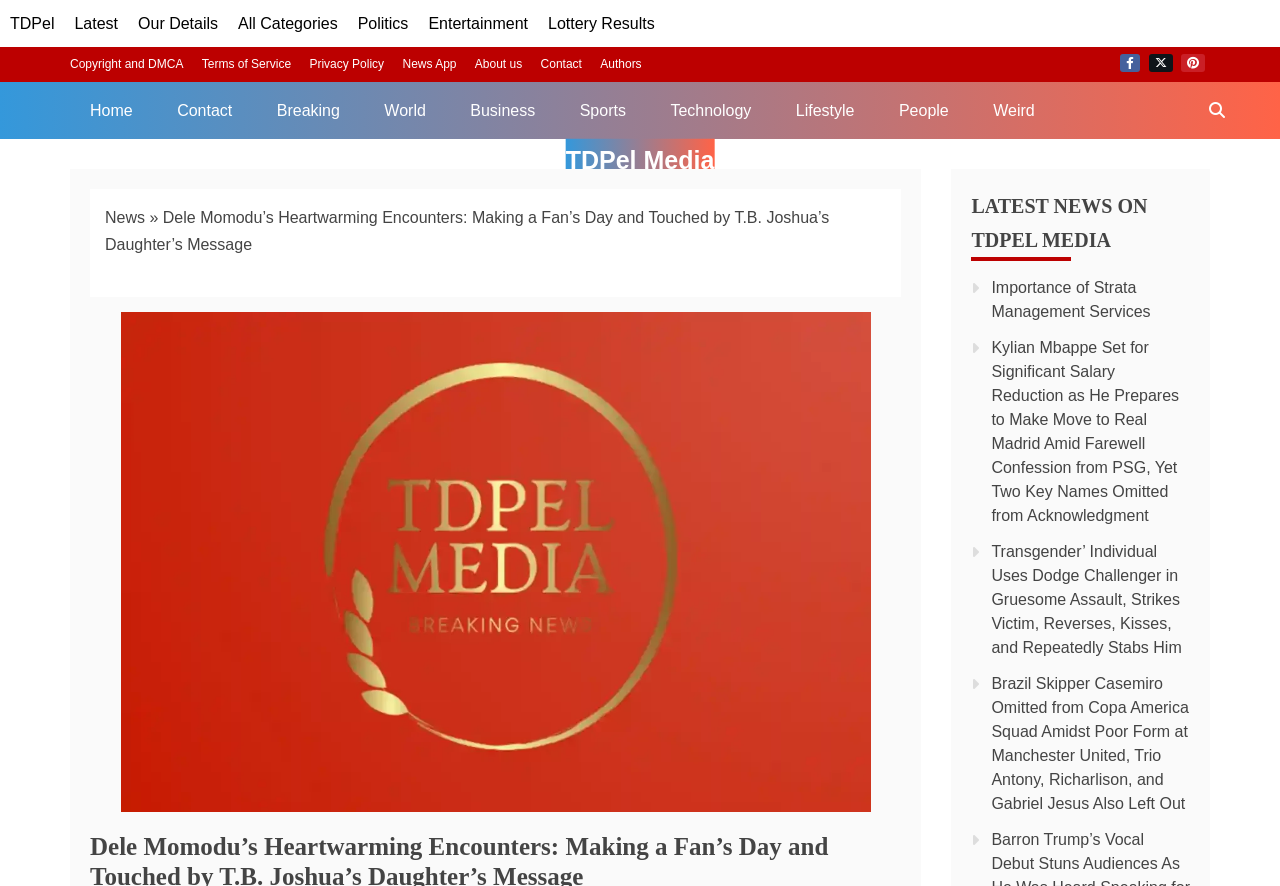Identify the bounding box coordinates of the element that should be clicked to fulfill this task: "Sign in to the website". The coordinates should be provided as four float numbers between 0 and 1, i.e., [left, top, right, bottom].

None